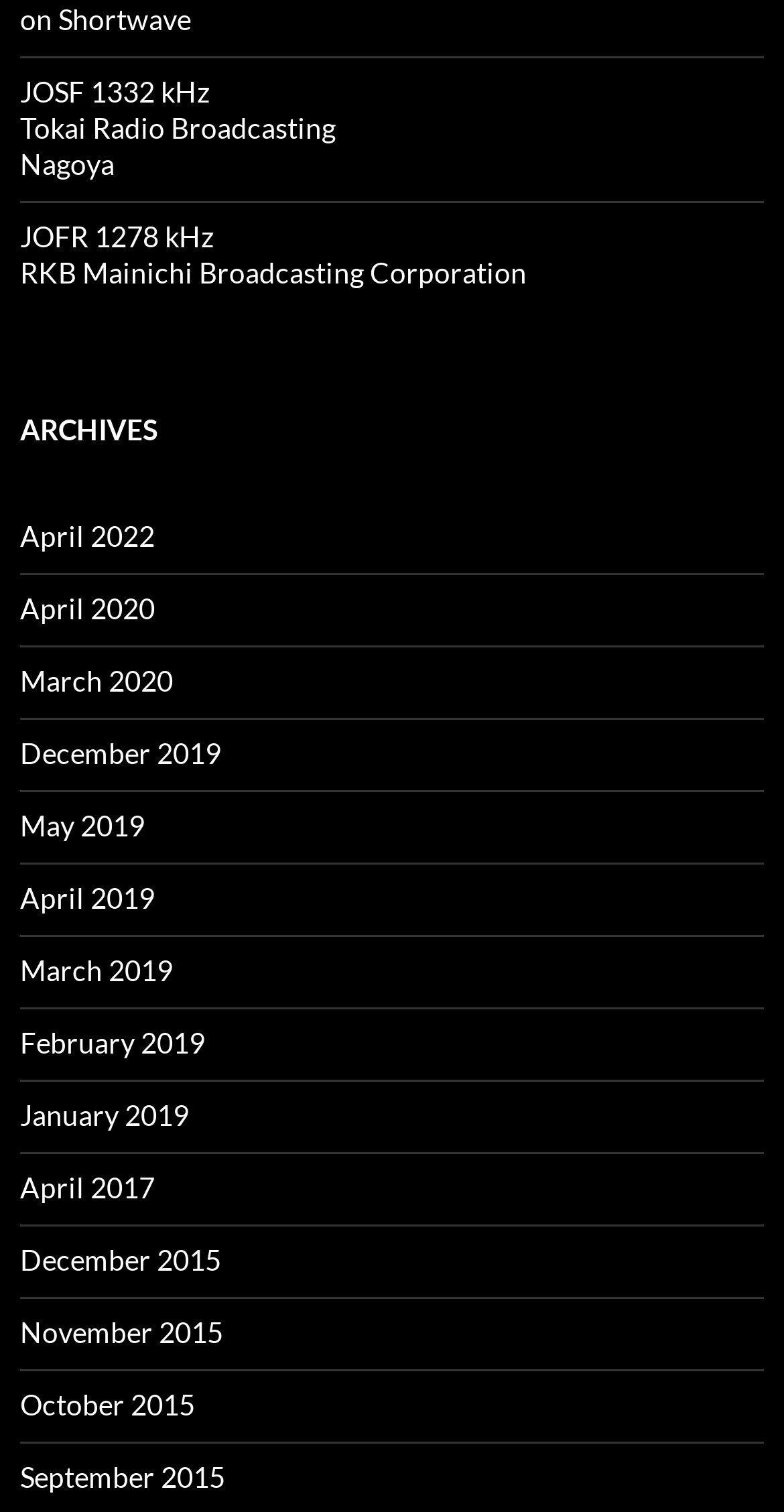What is the title of the first link?
Refer to the screenshot and deliver a thorough answer to the question presented.

The first link is located at the top of the webpage, and its text is 'JOSF 1332 kHz Tokai Radio Broadcasting Nagoya'.